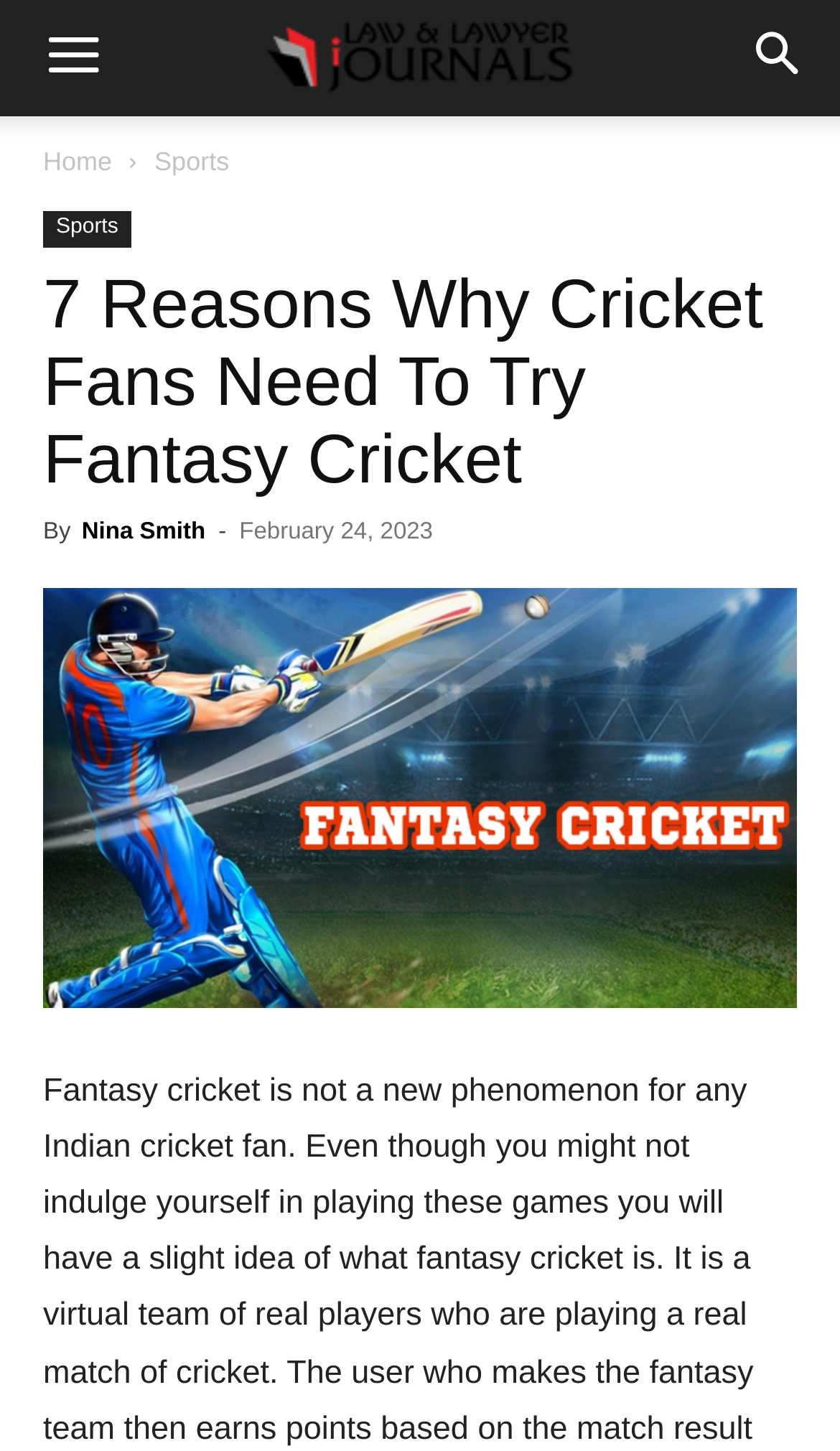Answer the question with a single word or phrase: 
When was the article published?

February 24, 2023